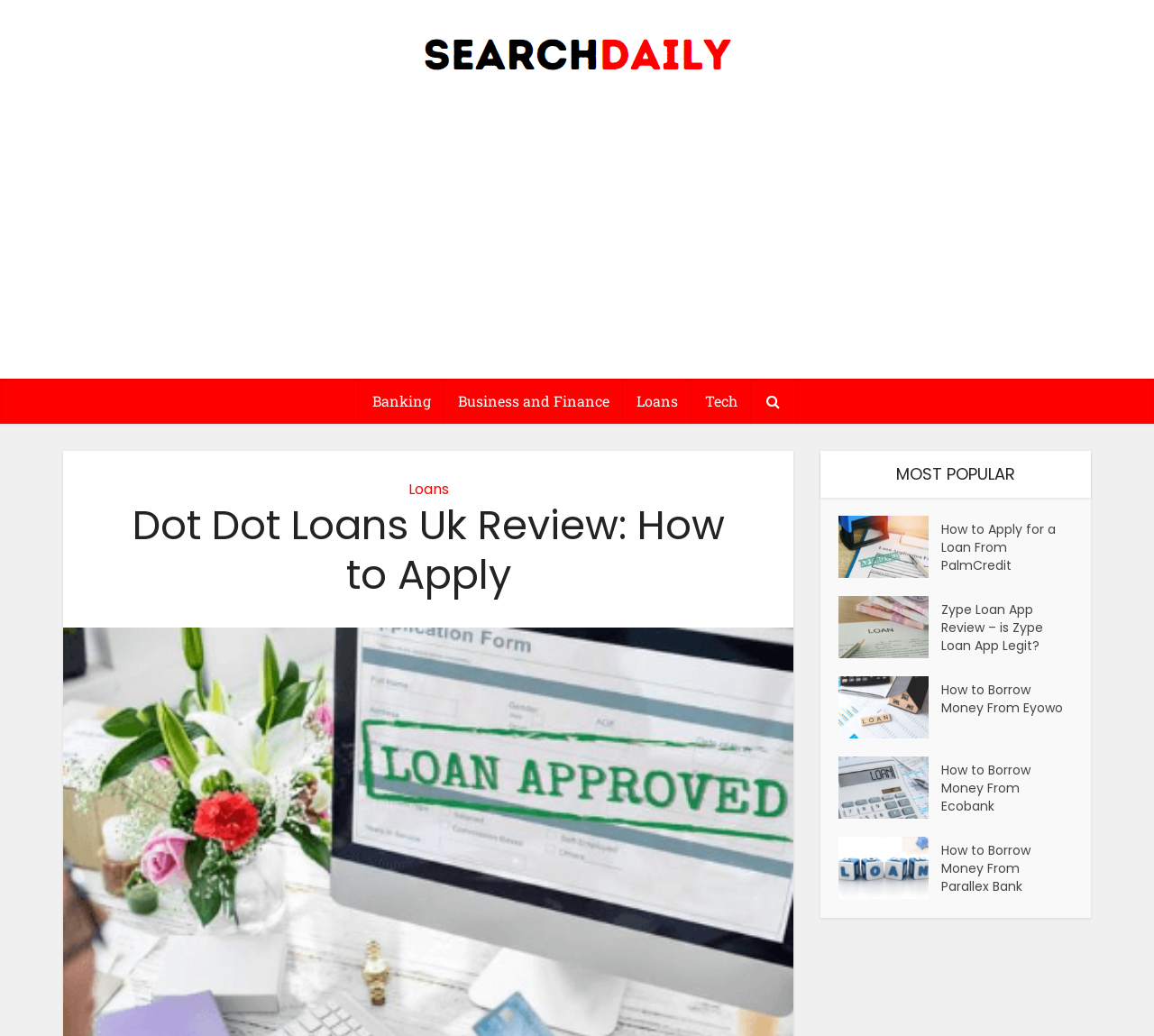Extract the primary headline from the webpage and present its text.

Dot Dot Loans Uk Review: How to Apply